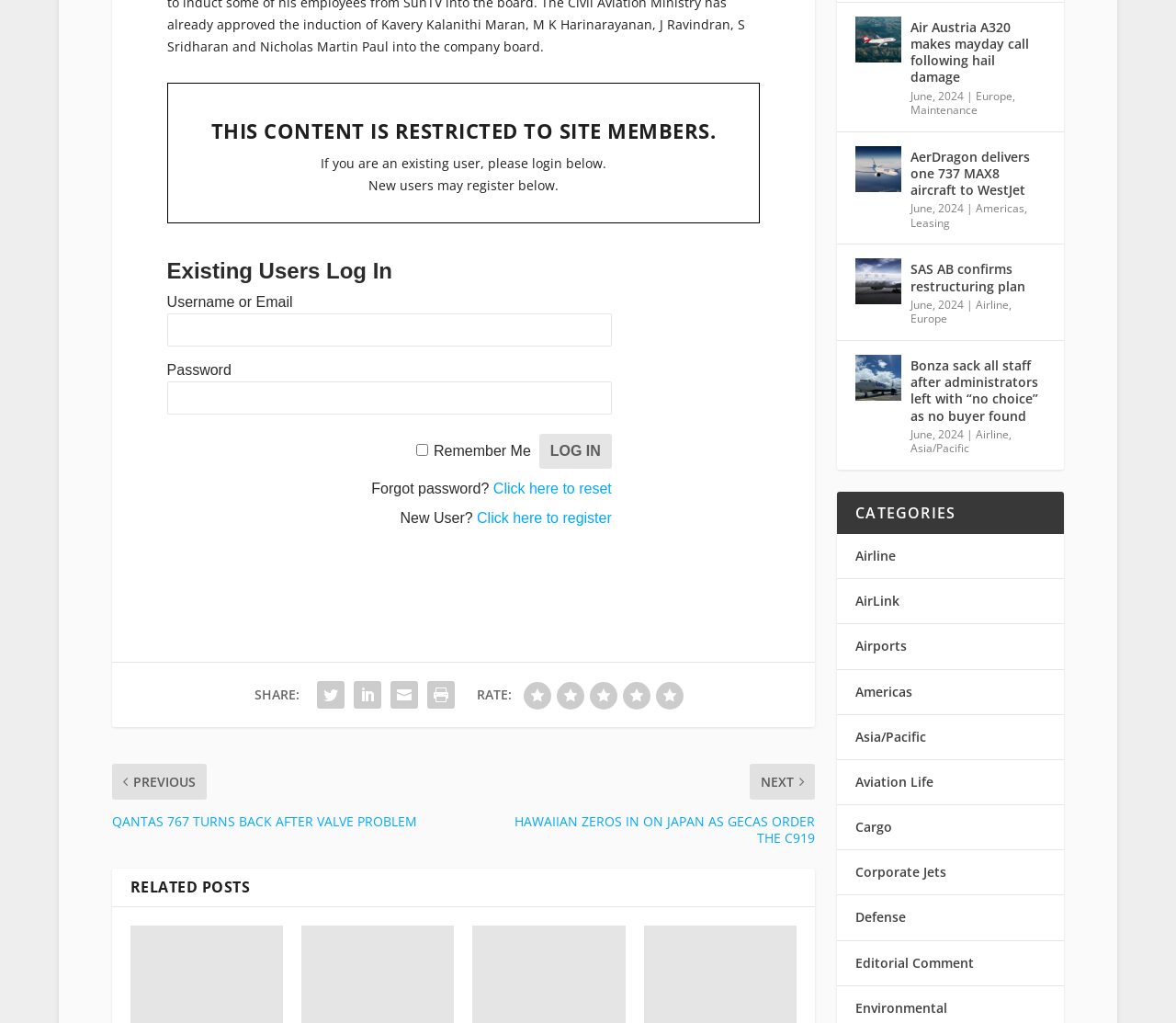Please identify the bounding box coordinates of the region to click in order to complete the given instruction: "Log in". The coordinates should be four float numbers between 0 and 1, i.e., [left, top, right, bottom].

[0.458, 0.34, 0.52, 0.374]